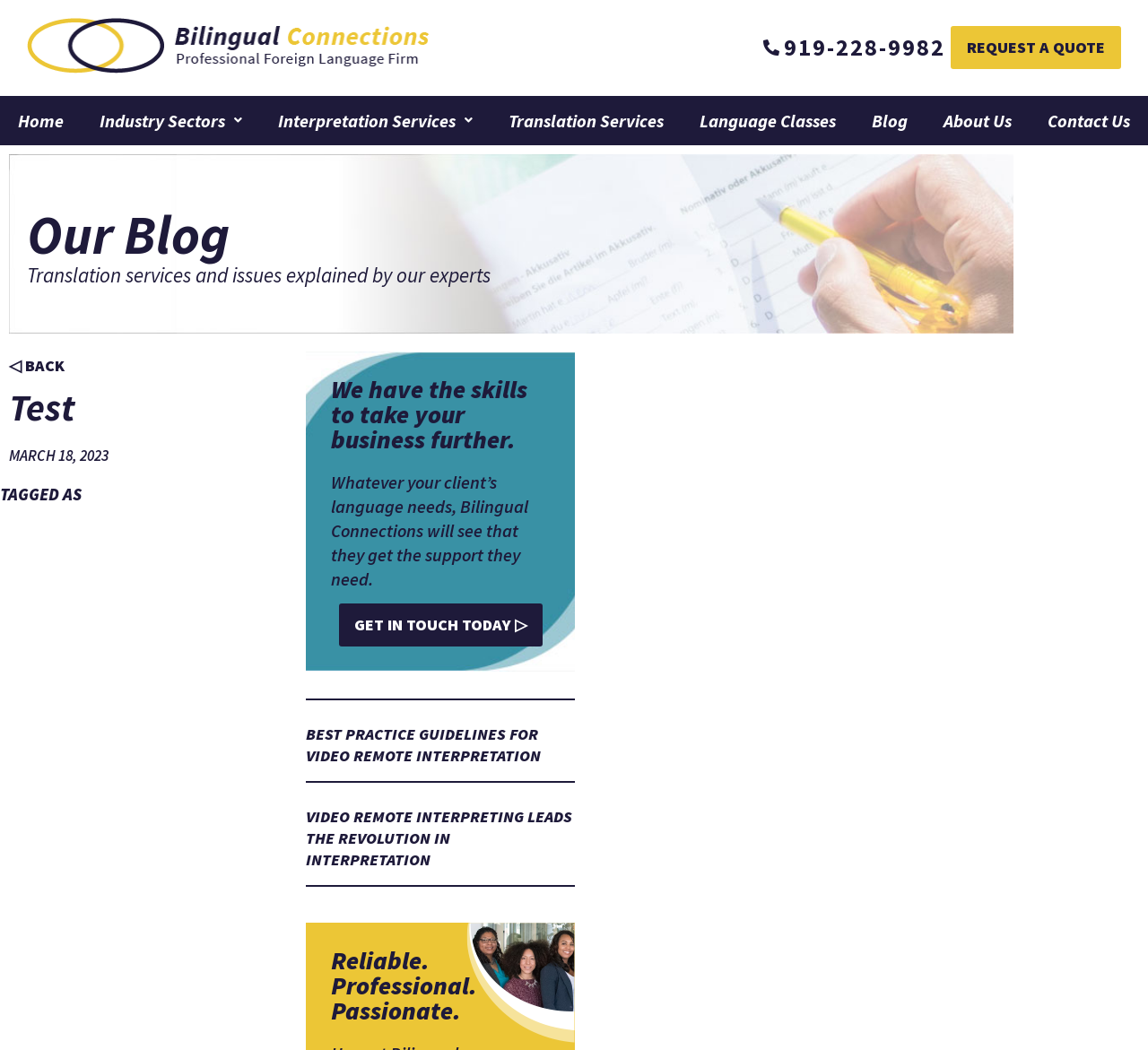Using the information in the image, give a comprehensive answer to the question: 
How many blog posts are displayed on the webpage?

I counted the number of blog posts by analyzing the article elements on the webpage. There are two article elements, each containing a heading and a link, which suggests that there are two blog posts displayed on the webpage.